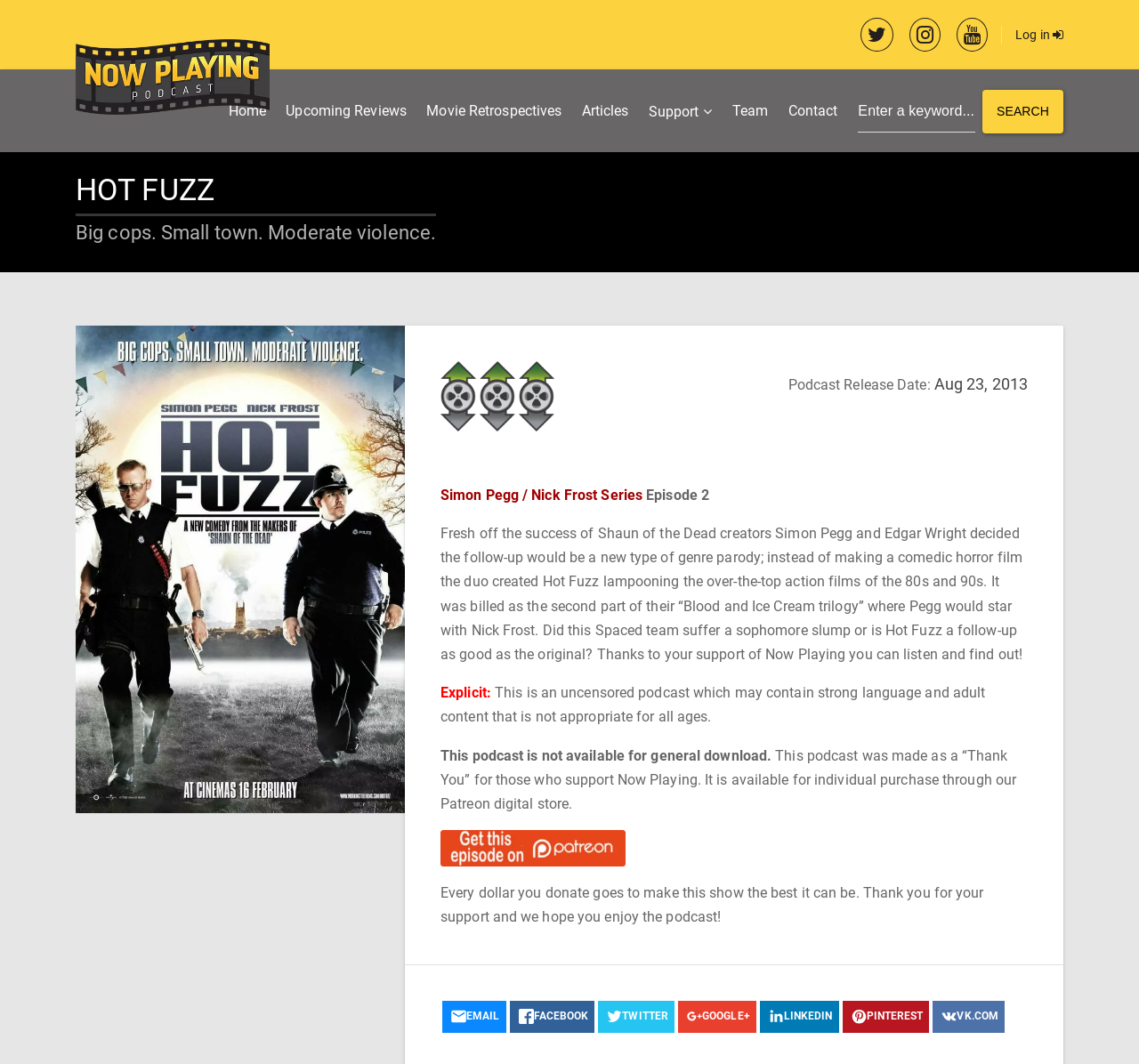What is the genre of the movie being parodied?
Answer with a single word or short phrase according to what you see in the image.

action films